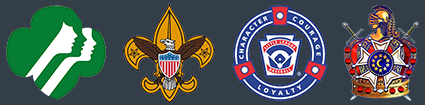Using the information from the screenshot, answer the following question thoroughly:
What is the shape of the Character Counts logo?

The caption describes the Character Counts logo as featuring a circular design that emphasizes its core values, which suggests that the logo is circular in shape.